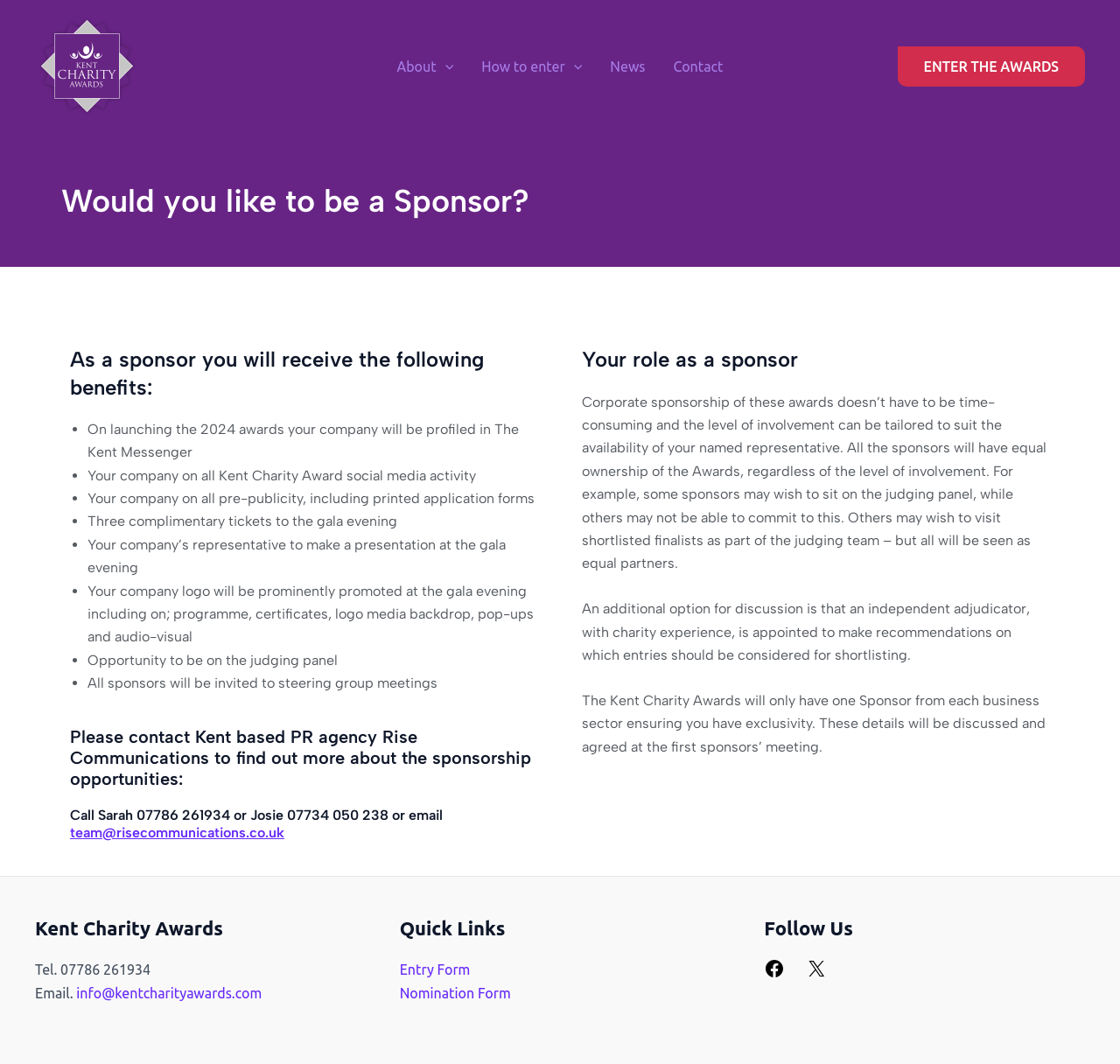Answer the question in a single word or phrase:
What is the name of the awards?

Kent Charity Awards